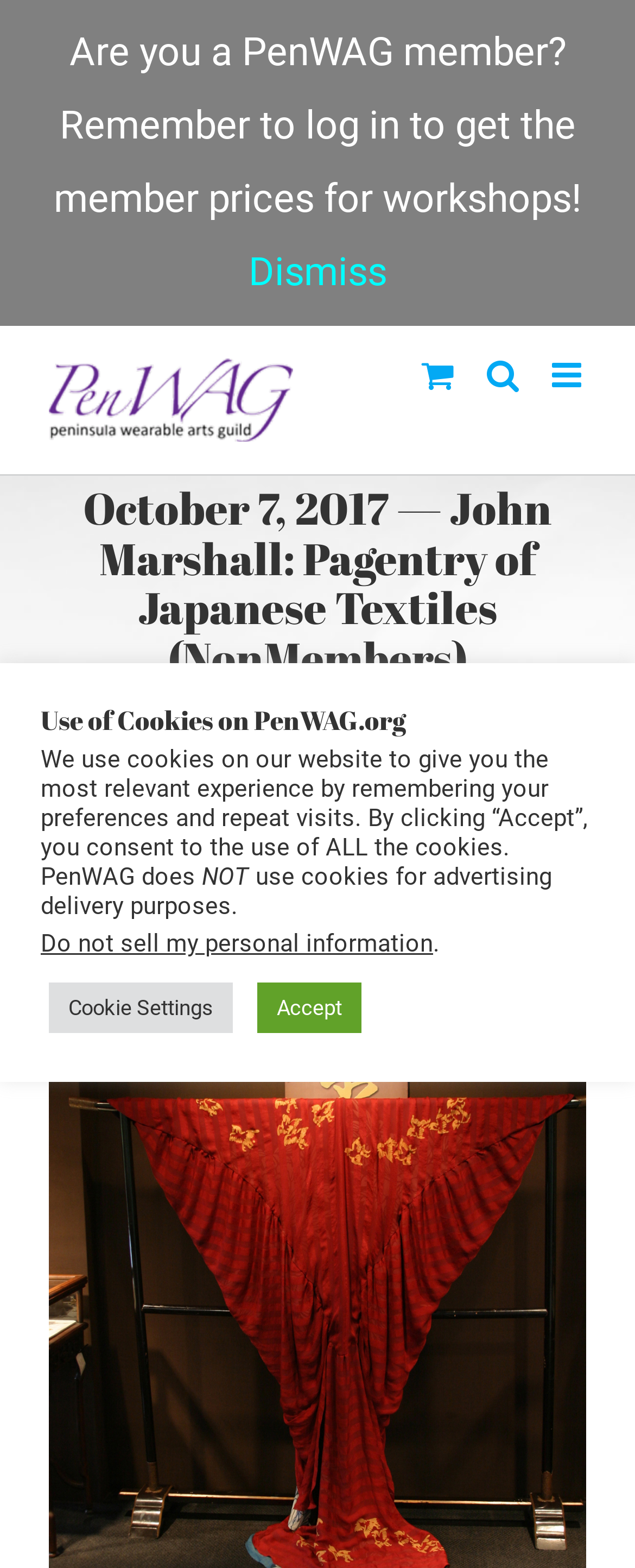Is there a login feature for members?
Utilize the image to construct a detailed and well-explained answer.

A message is displayed at the top of the webpage, reminding users to log in to get member prices for workshops. This implies that there is a login feature available for members, although the login interface is not visible on this webpage.